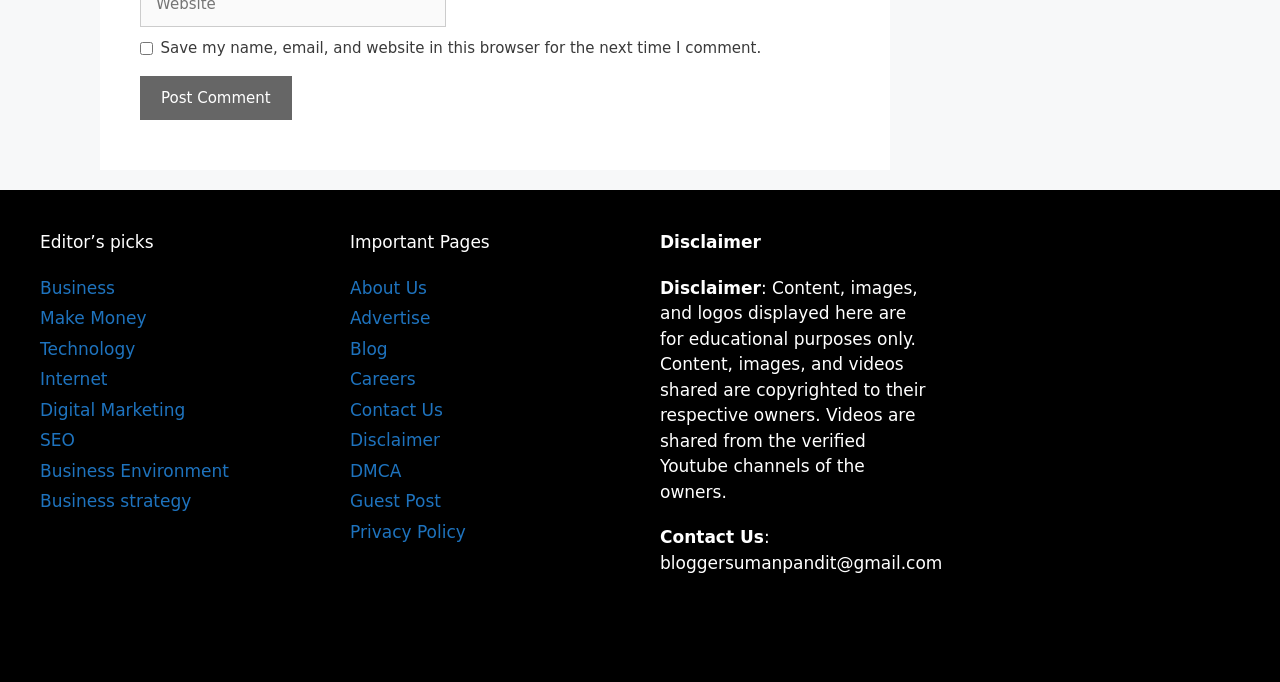Please predict the bounding box coordinates of the element's region where a click is necessary to complete the following instruction: "Click the Post Comment button". The coordinates should be represented by four float numbers between 0 and 1, i.e., [left, top, right, bottom].

[0.109, 0.111, 0.228, 0.176]